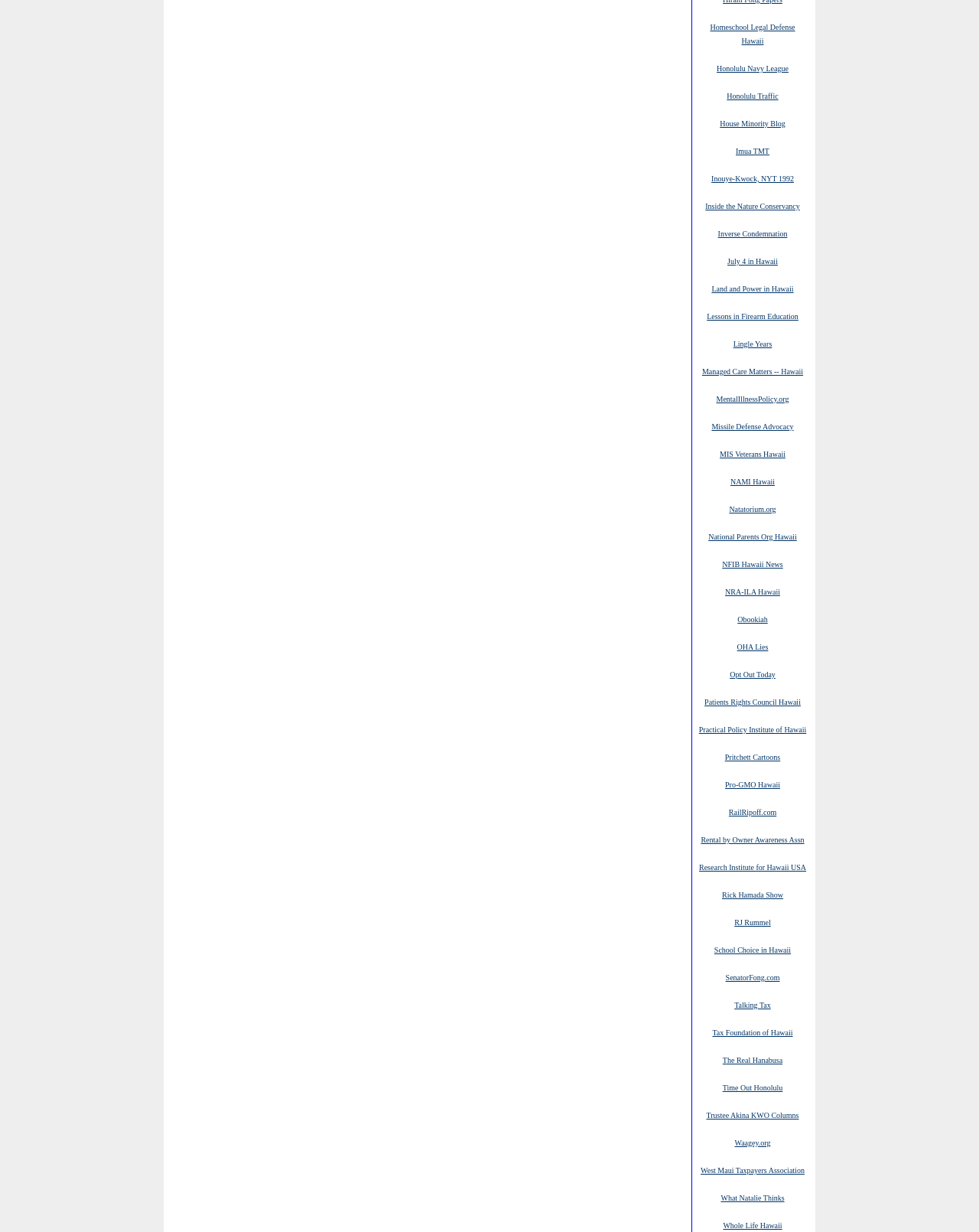Identify the bounding box coordinates for the UI element described as: "Honolulu Navy League".

[0.732, 0.051, 0.805, 0.06]